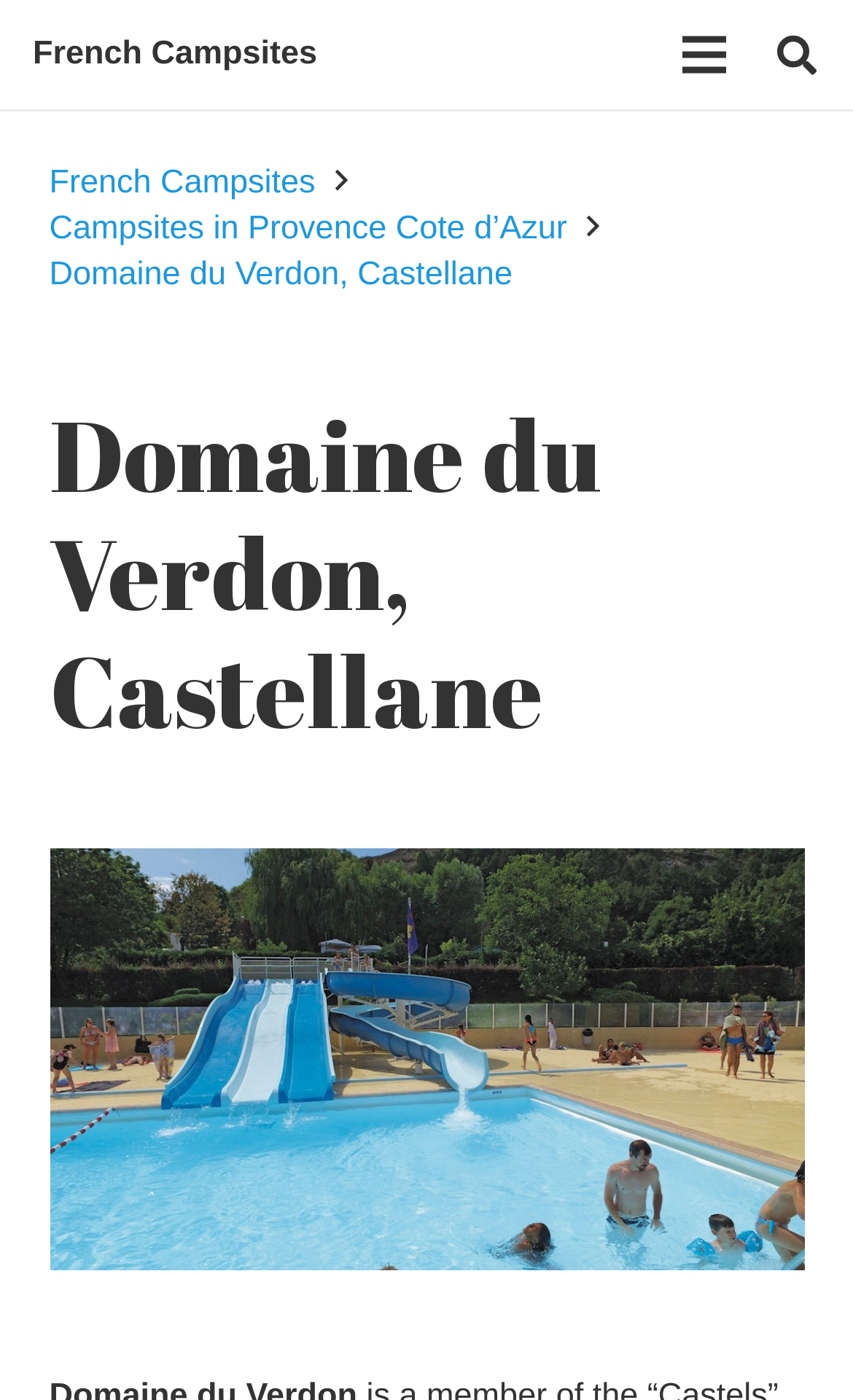Offer an in-depth caption of the entire webpage.

The webpage is about Domaine du Verdon campsite, located near Castellane in the Provence Cote d'Azur region of France. At the top left, there is a link to "French Campsites". To the right of it, there is a "Menu" link, and further to the right, a "Search" link. Below these links, there are three more links: "French Campsites" again, "Campsites in Provence Cote d’Azur", and "Domaine du Verdon, Castellane", all aligned to the left. 

Under these links, there is a heading that reads "Domaine du Verdon, Castellane", taking up most of the width of the page. Below the heading, there is a large image of Domaine du Verdon, which occupies most of the page's height.